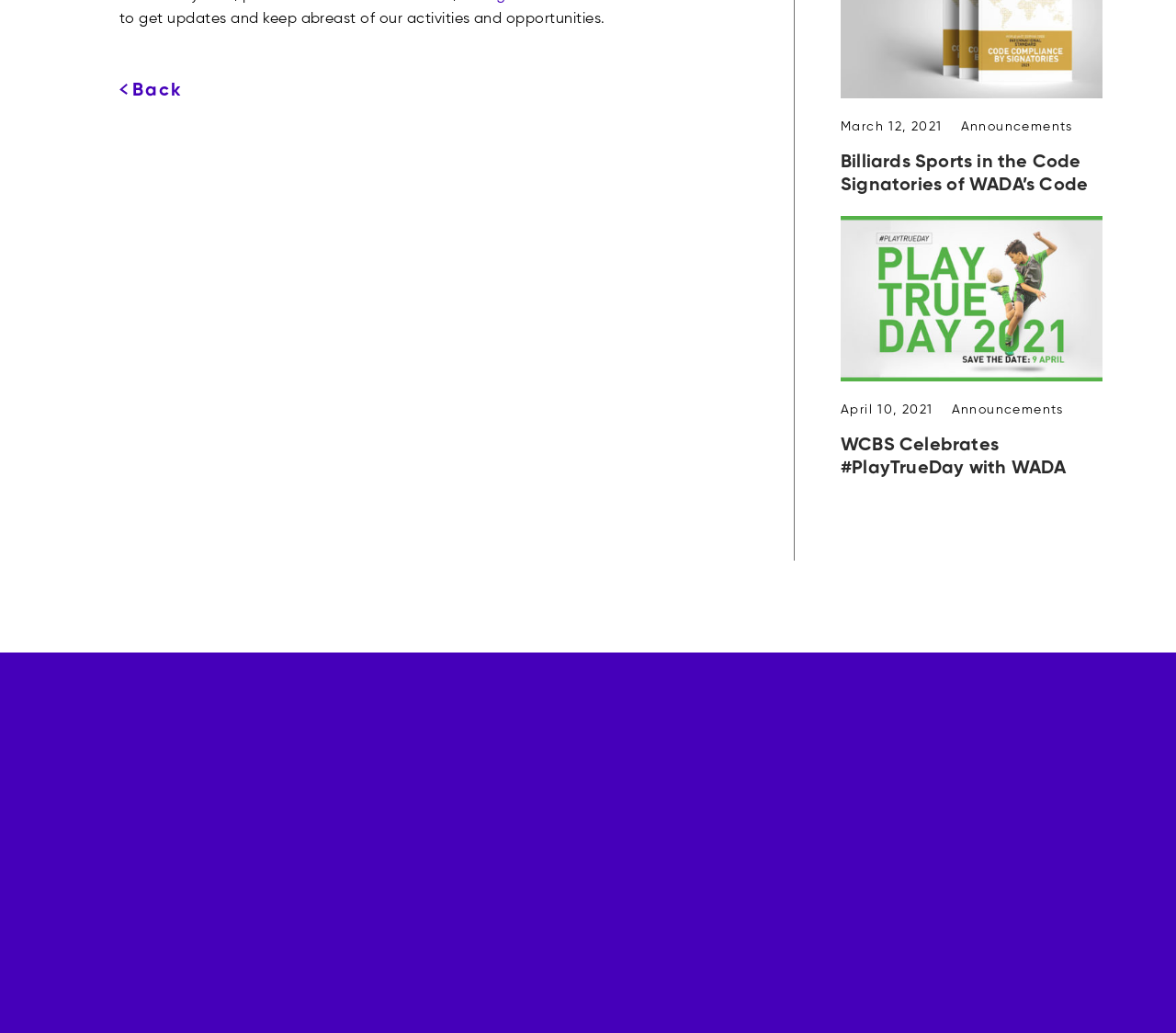Find the bounding box coordinates of the clickable area that will achieve the following instruction: "Click on the 'Back' link".

[0.102, 0.079, 0.155, 0.097]